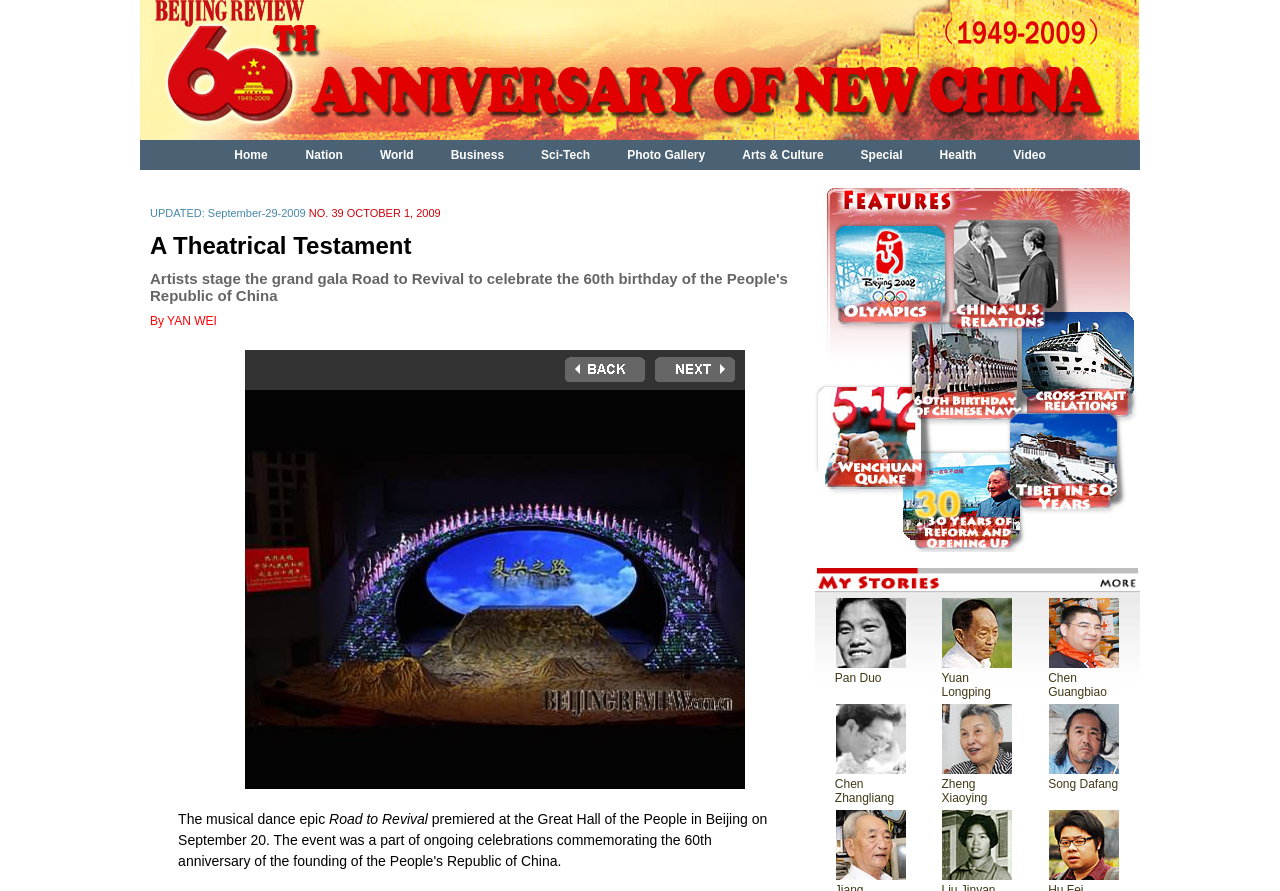Locate the bounding box coordinates of the element to click to perform the following action: 'Click on 'Continue Reading''. The coordinates should be given as four float values between 0 and 1, in the form of [left, top, right, bottom].

None